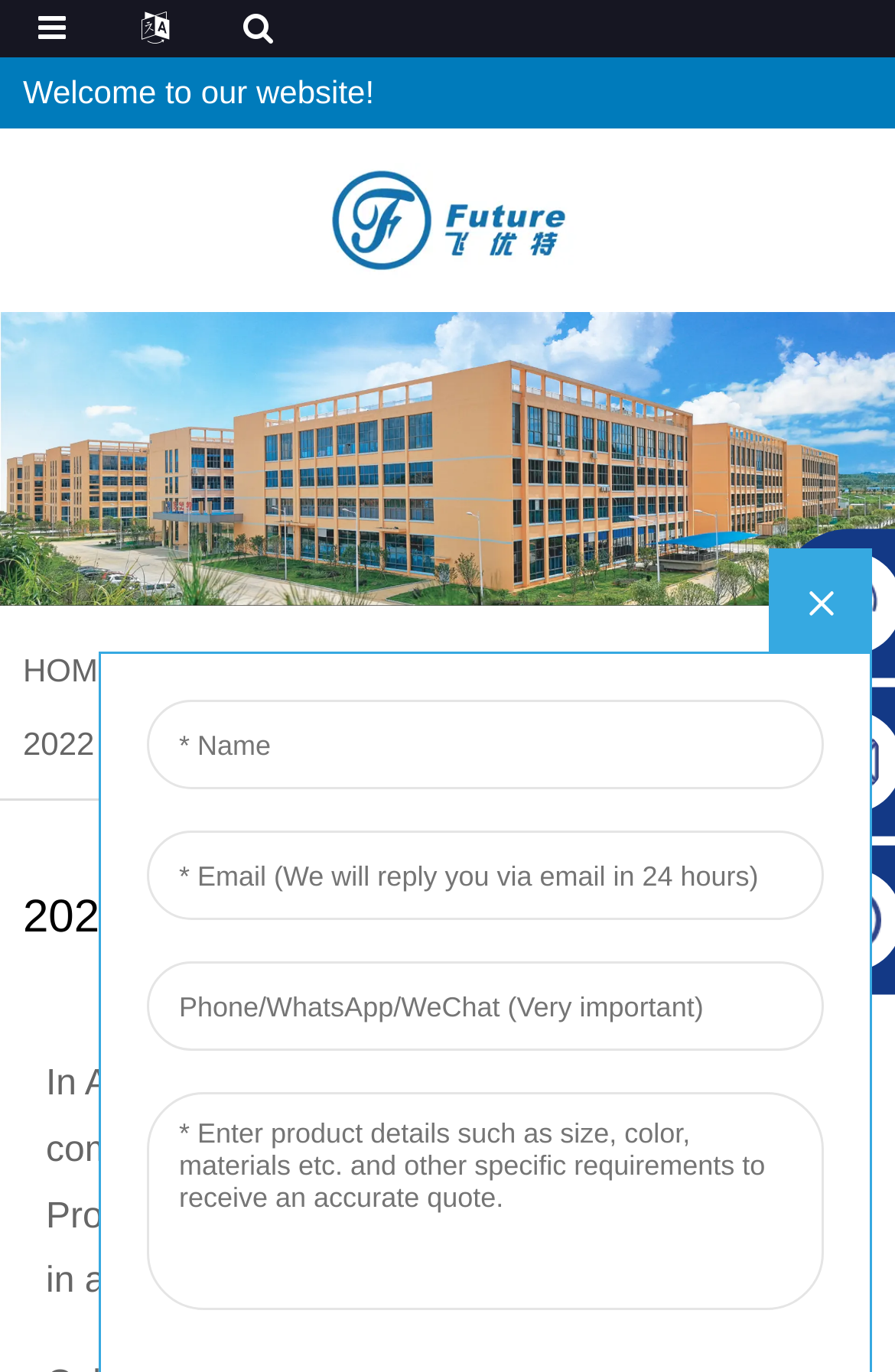Use the information in the screenshot to answer the question comprehensively: What is the location of the company trip?

The webpage mentions that the company took a 2-day trip to Chenzhou, Hunan Province, indicating that this is the location of the company trip.